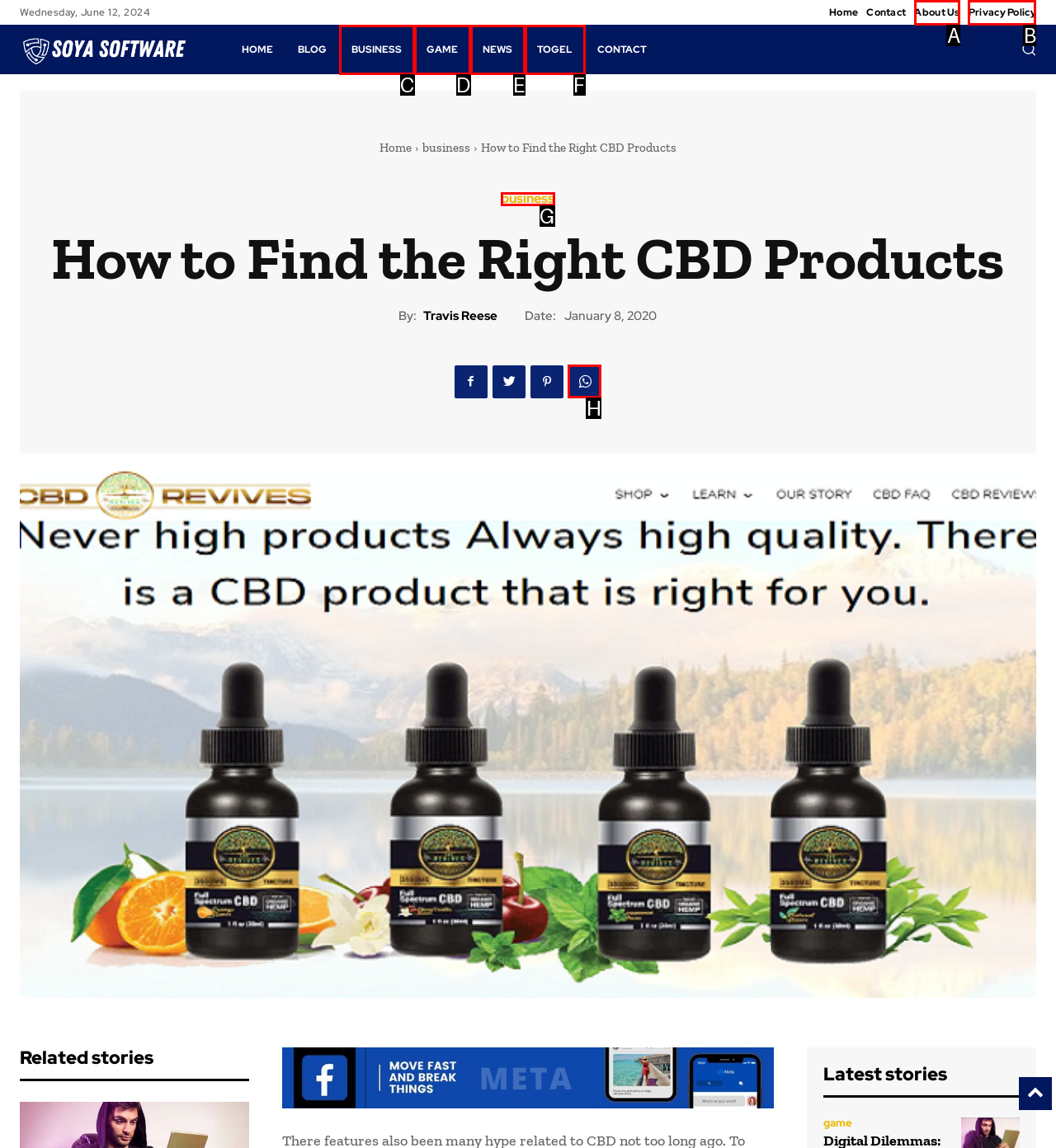Tell me which option best matches the description: About Us
Answer with the option's letter from the given choices directly.

A